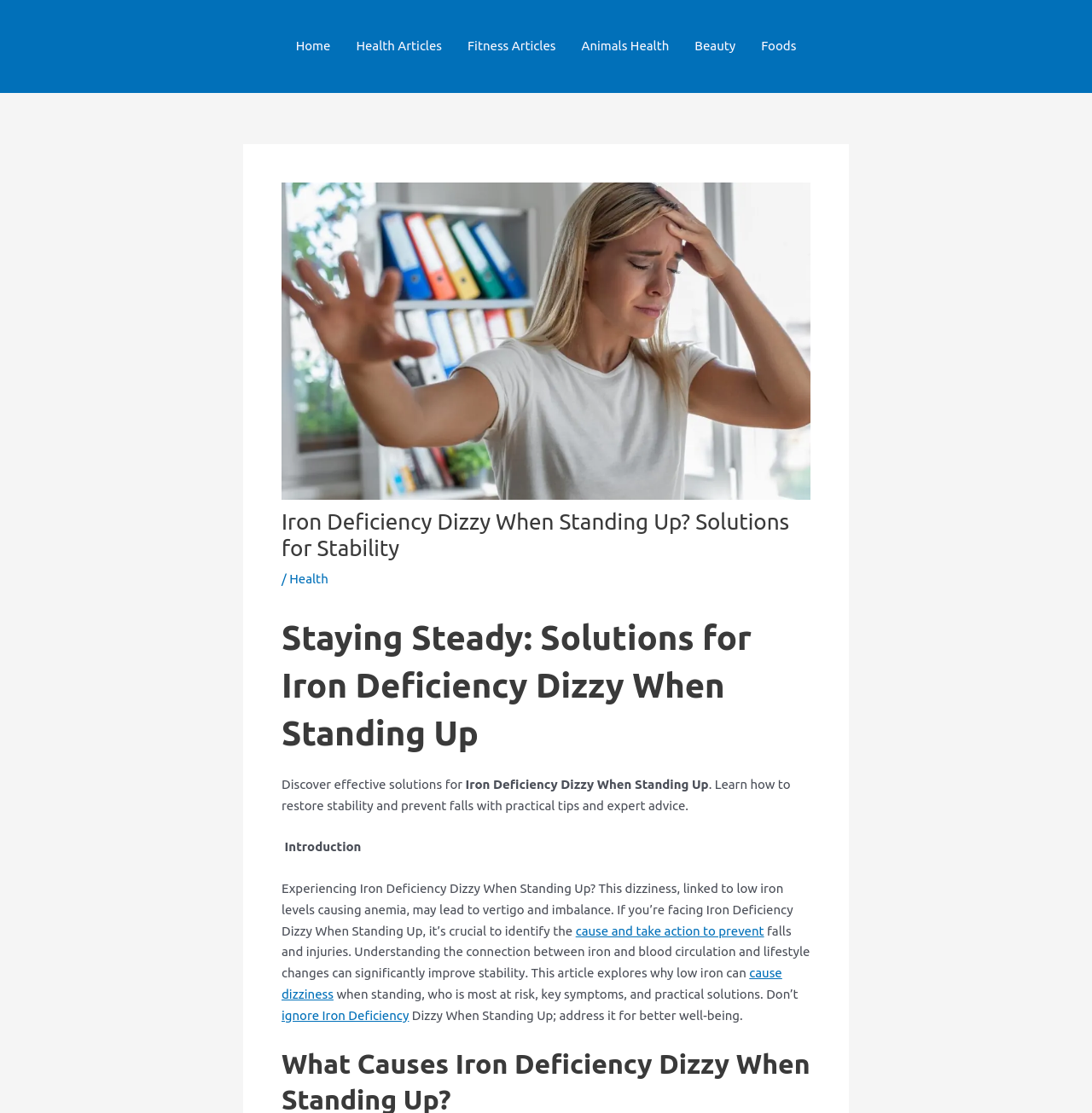Specify the bounding box coordinates of the element's area that should be clicked to execute the given instruction: "Add to Shopping Cart". The coordinates should be four float numbers between 0 and 1, i.e., [left, top, right, bottom].

None